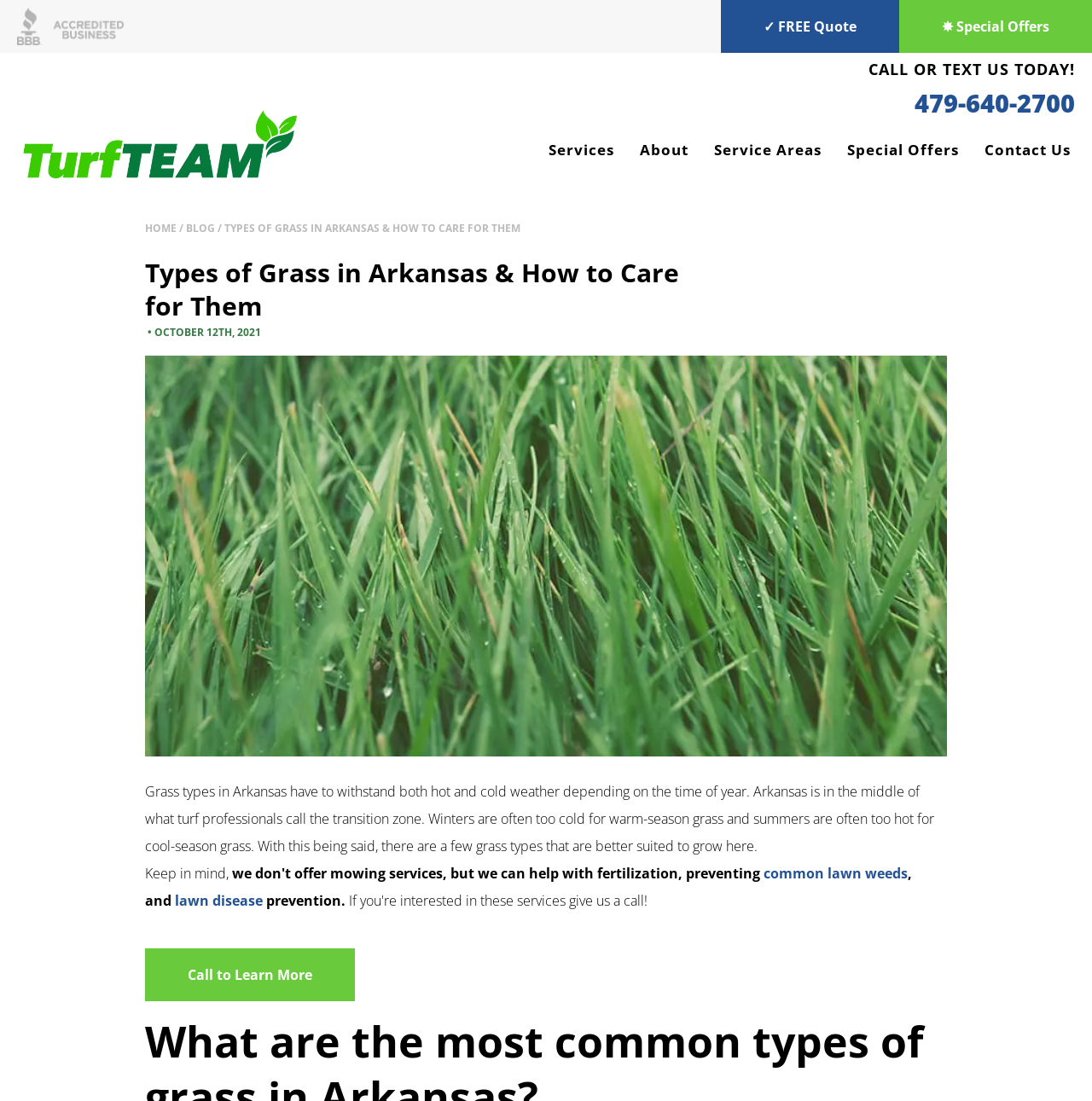What is the topic of the blog post?
Look at the image and provide a detailed response to the question.

I determined the topic of the blog post by reading the heading element with the text 'Types of Grass in Arkansas & How to Care for Them' and the surrounding text which discusses the characteristics of grass in Arkansas.